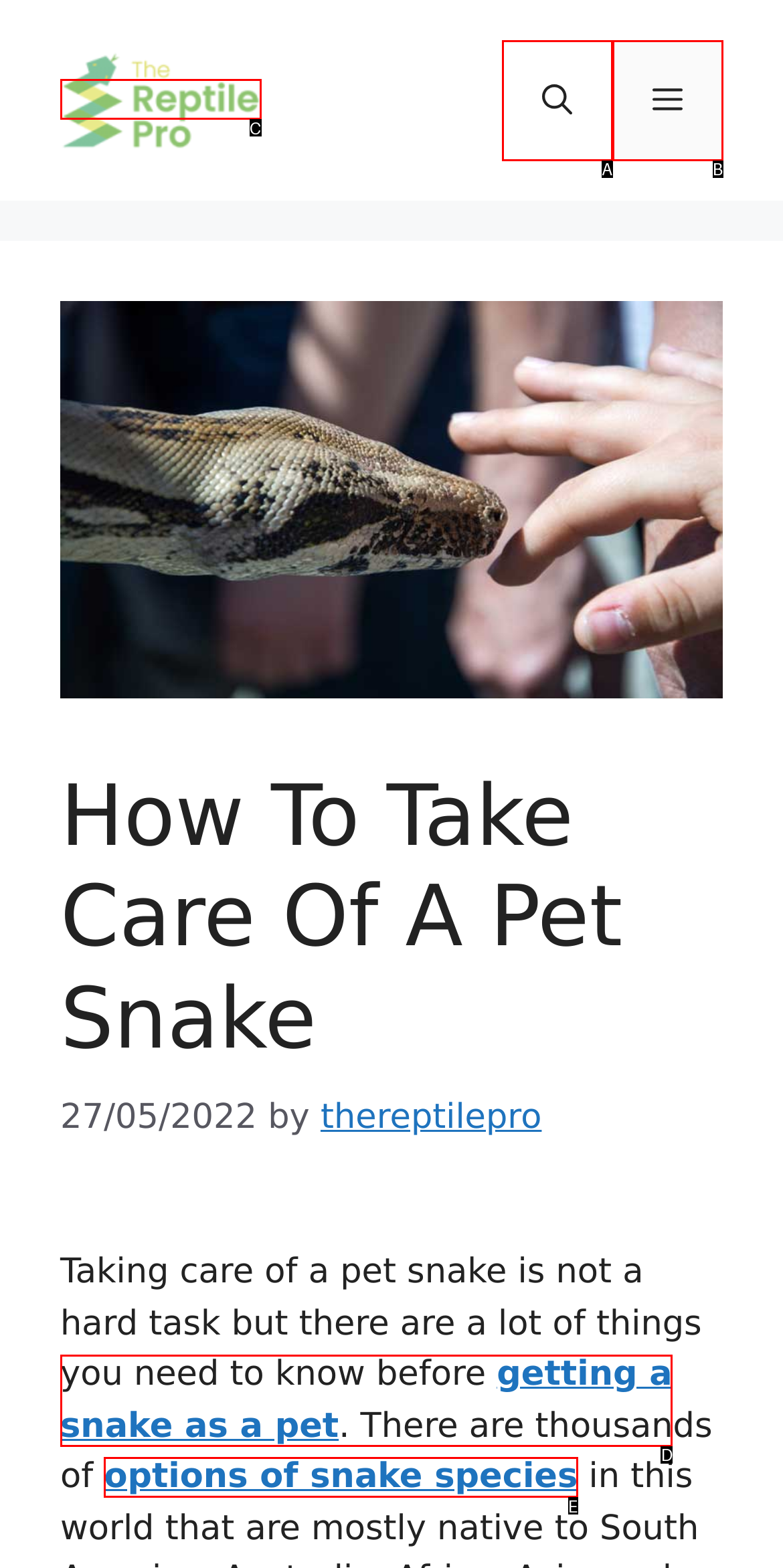Which UI element corresponds to this description: Line Up
Reply with the letter of the correct option.

None